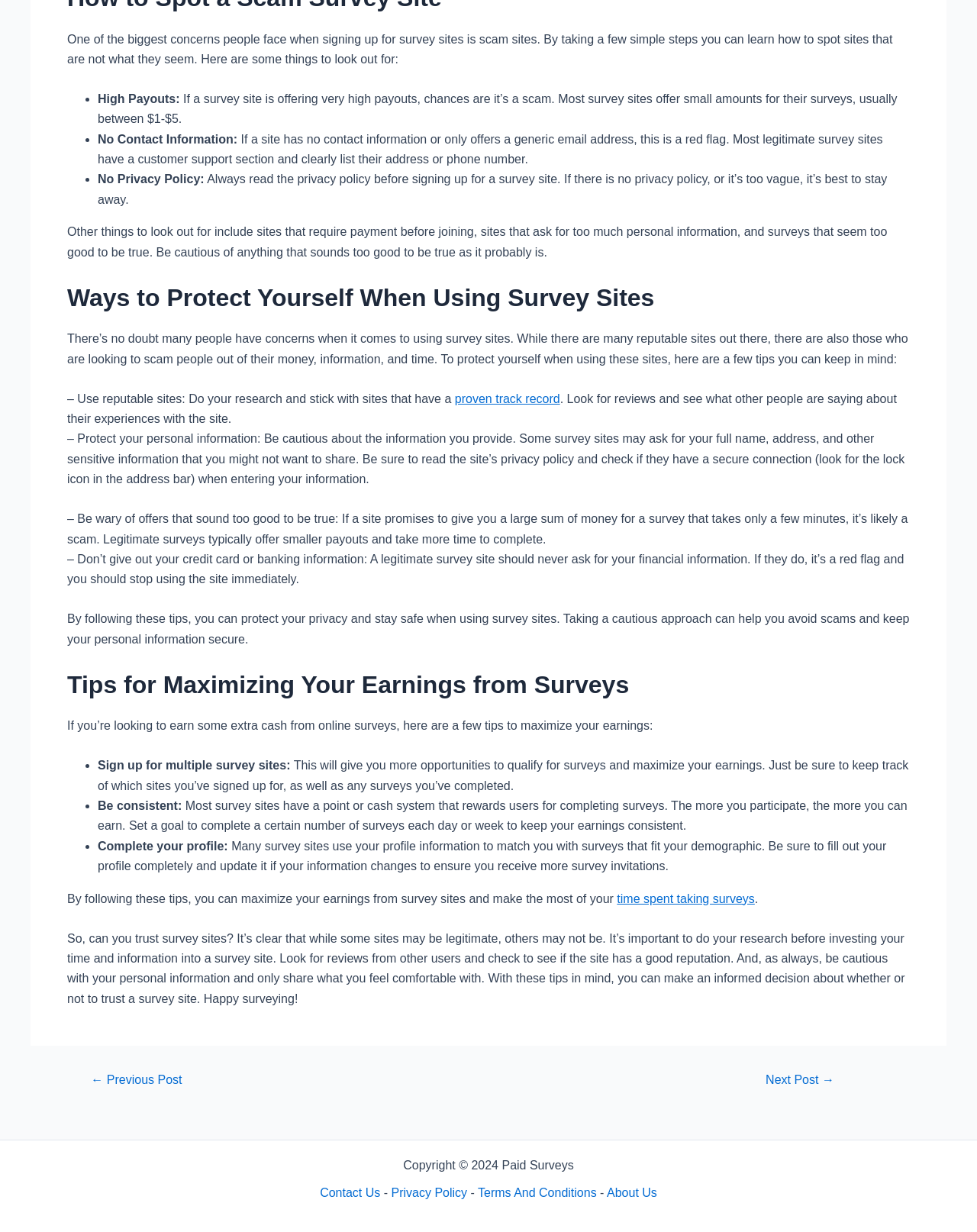Using the element description: "Terms And Conditions", determine the bounding box coordinates for the specified UI element. The coordinates should be four float numbers between 0 and 1, [left, top, right, bottom].

[0.489, 0.963, 0.611, 0.973]